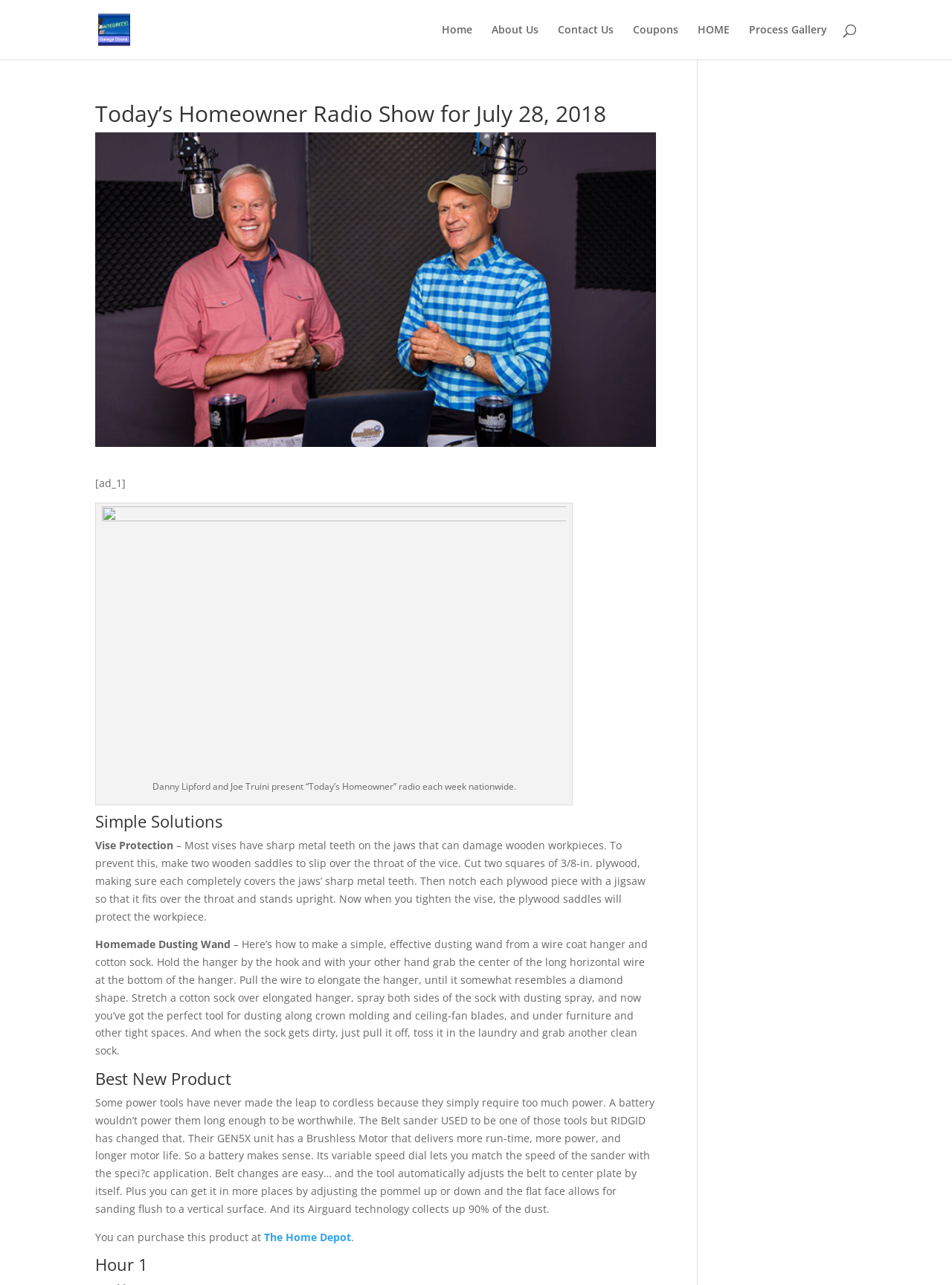Where can the RIDGID cordless belt sander be purchased?
Use the screenshot to answer the question with a single word or phrase.

The Home Depot